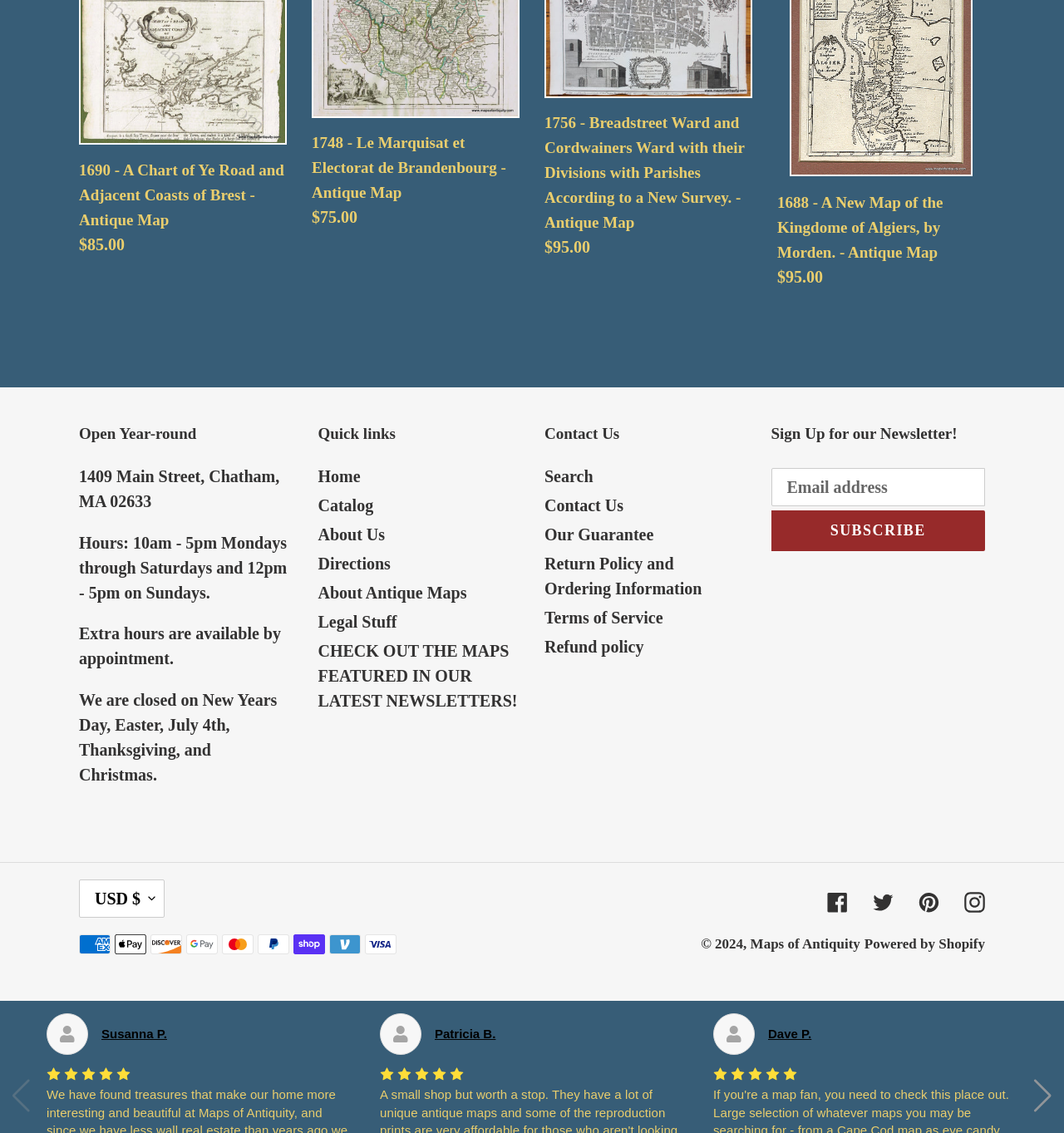Identify the bounding box coordinates of the specific part of the webpage to click to complete this instruction: "View the catalog".

[0.299, 0.438, 0.351, 0.454]